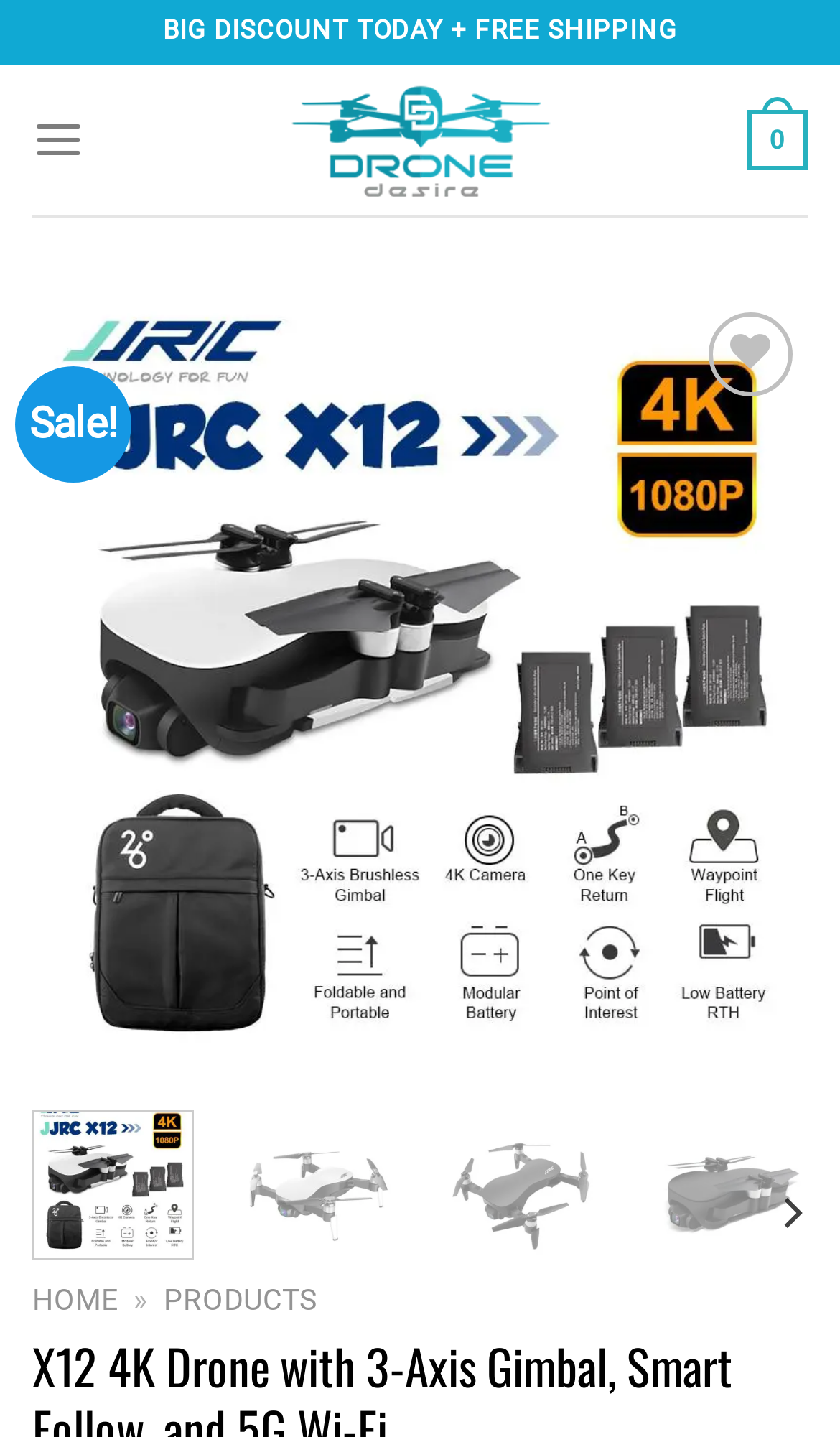Is the wishlist button enabled?
Provide a detailed and extensive answer to the question.

I can see a 'Wishlist' button on the page, and it does not have a 'disabled' property, which means it is enabled.